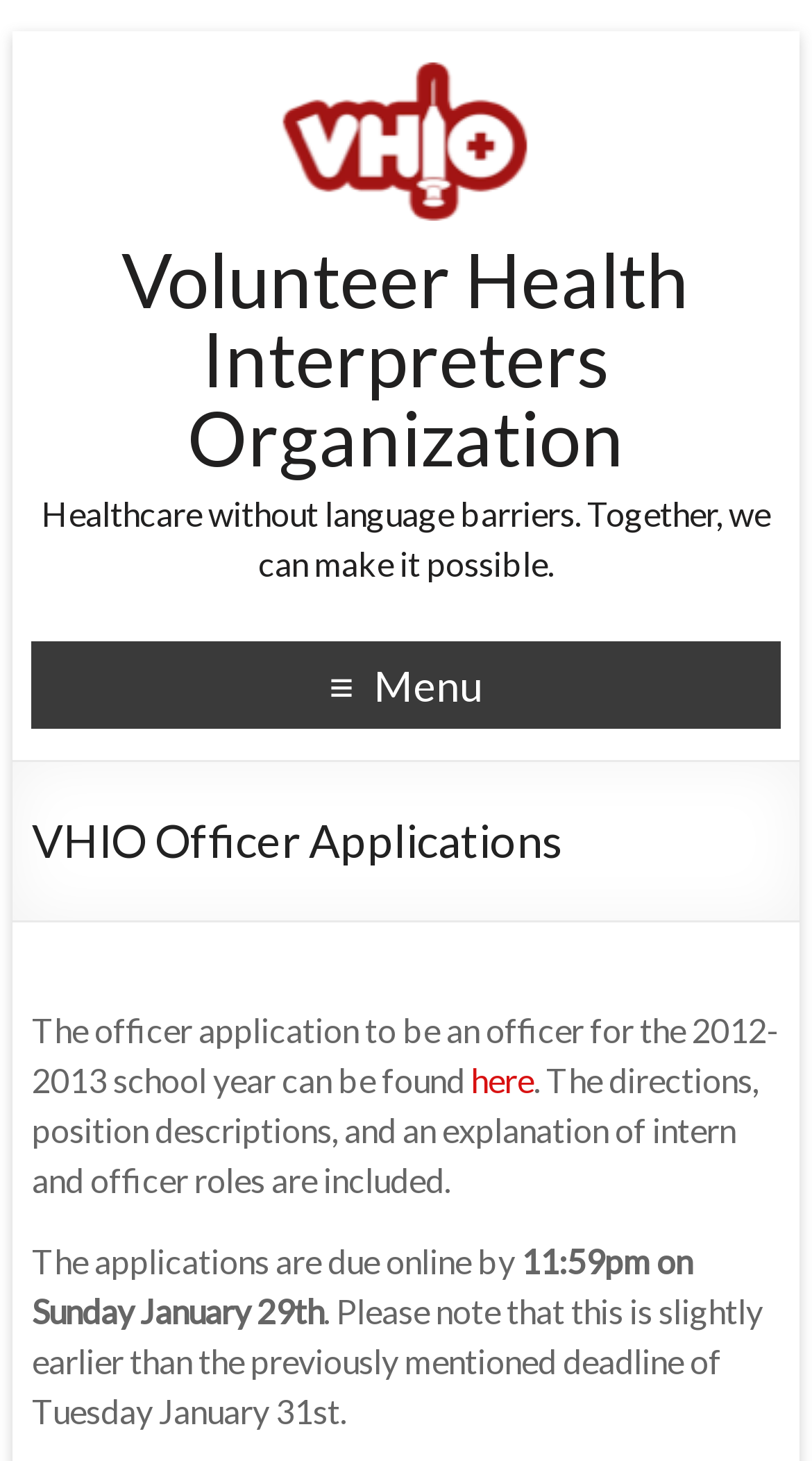Can you find the bounding box coordinates for the UI element given this description: "Volunteer Health Interpreters Organization"? Provide the coordinates as four float numbers between 0 and 1: [left, top, right, bottom].

[0.15, 0.16, 0.85, 0.331]